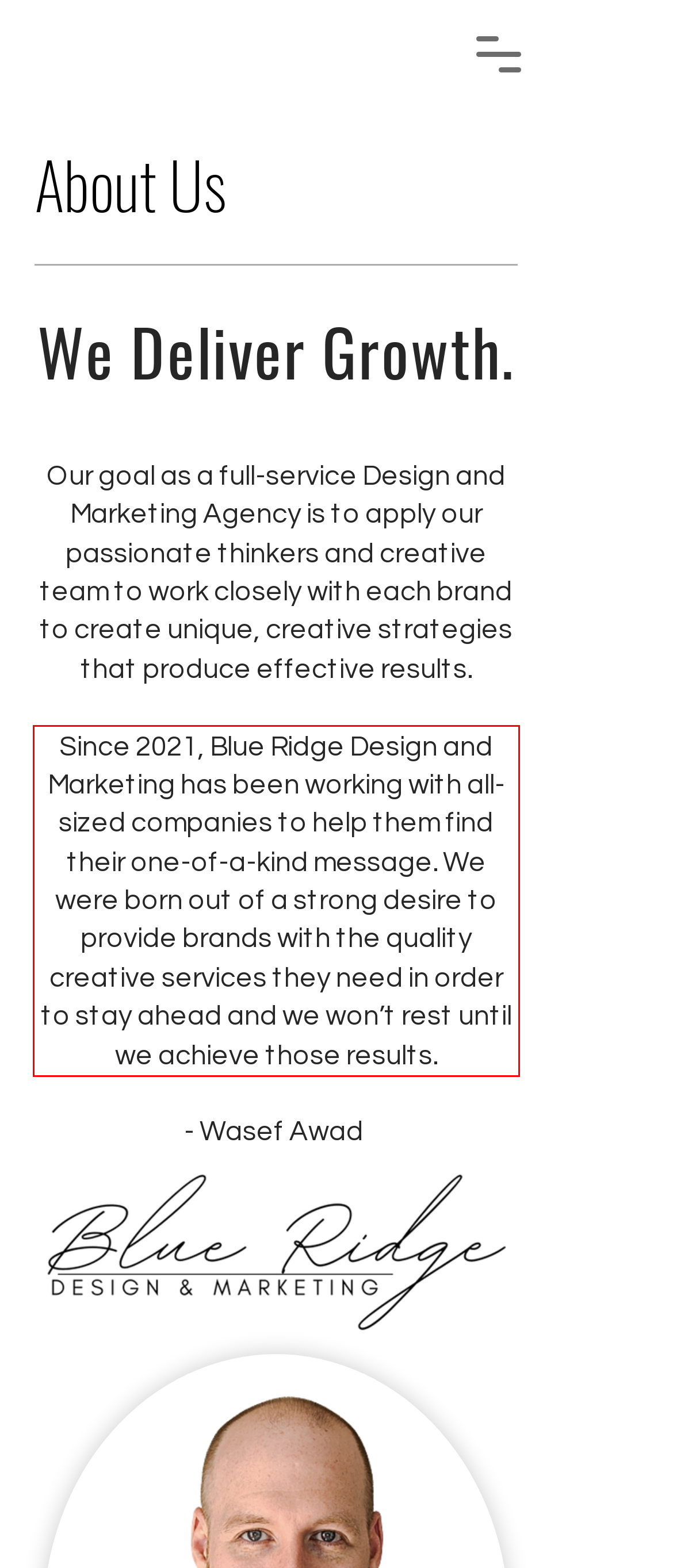Within the provided webpage screenshot, find the red rectangle bounding box and perform OCR to obtain the text content.

Since 2021, Blue Ridge Design and Marketing has been working with all-sized companies to help them find their one-of-a-kind message. We were born out of a strong desire to provide brands with the quality creative services they need in order to stay ahead and we won’t rest until we achieve those results.